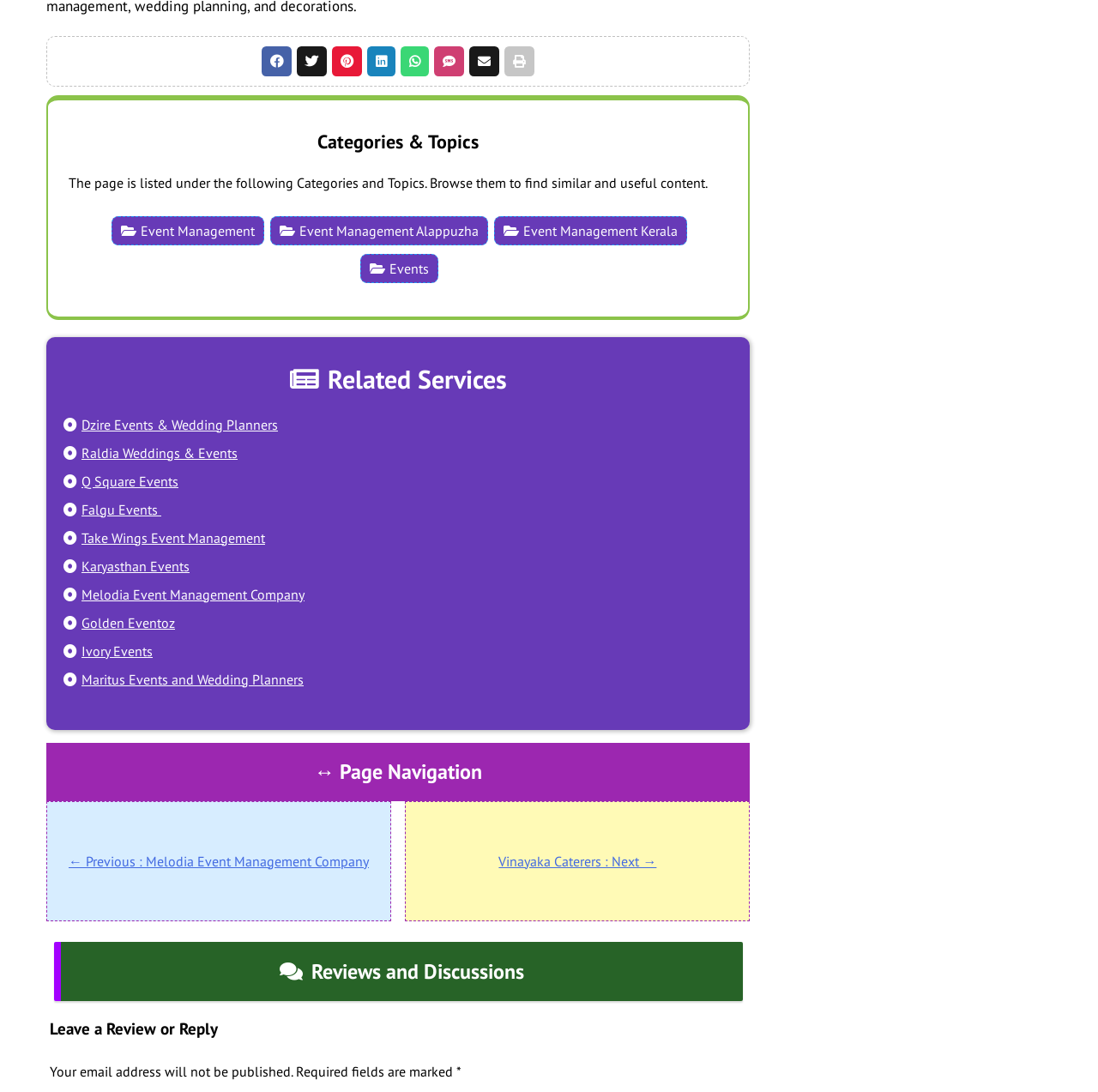With reference to the screenshot, provide a detailed response to the question below:
What is the navigation option to move to the previous page?

The navigation option to move to the previous page is a link with the text '← Previous : Melodia Event Management Company', which is located under the 'Posts' navigation section.